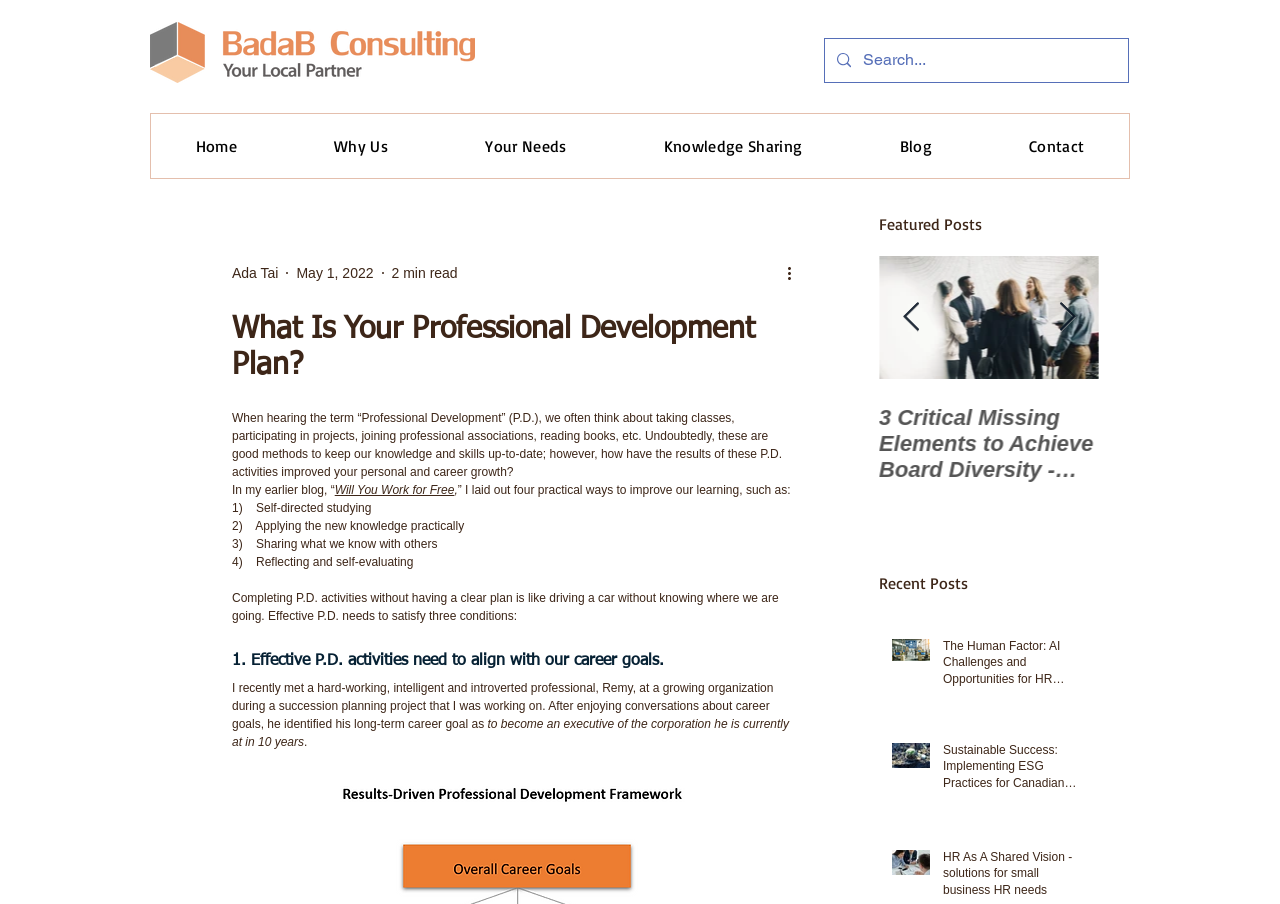Please specify the bounding box coordinates of the region to click in order to perform the following instruction: "Go to the 'Contact' page".

[0.769, 0.126, 0.882, 0.197]